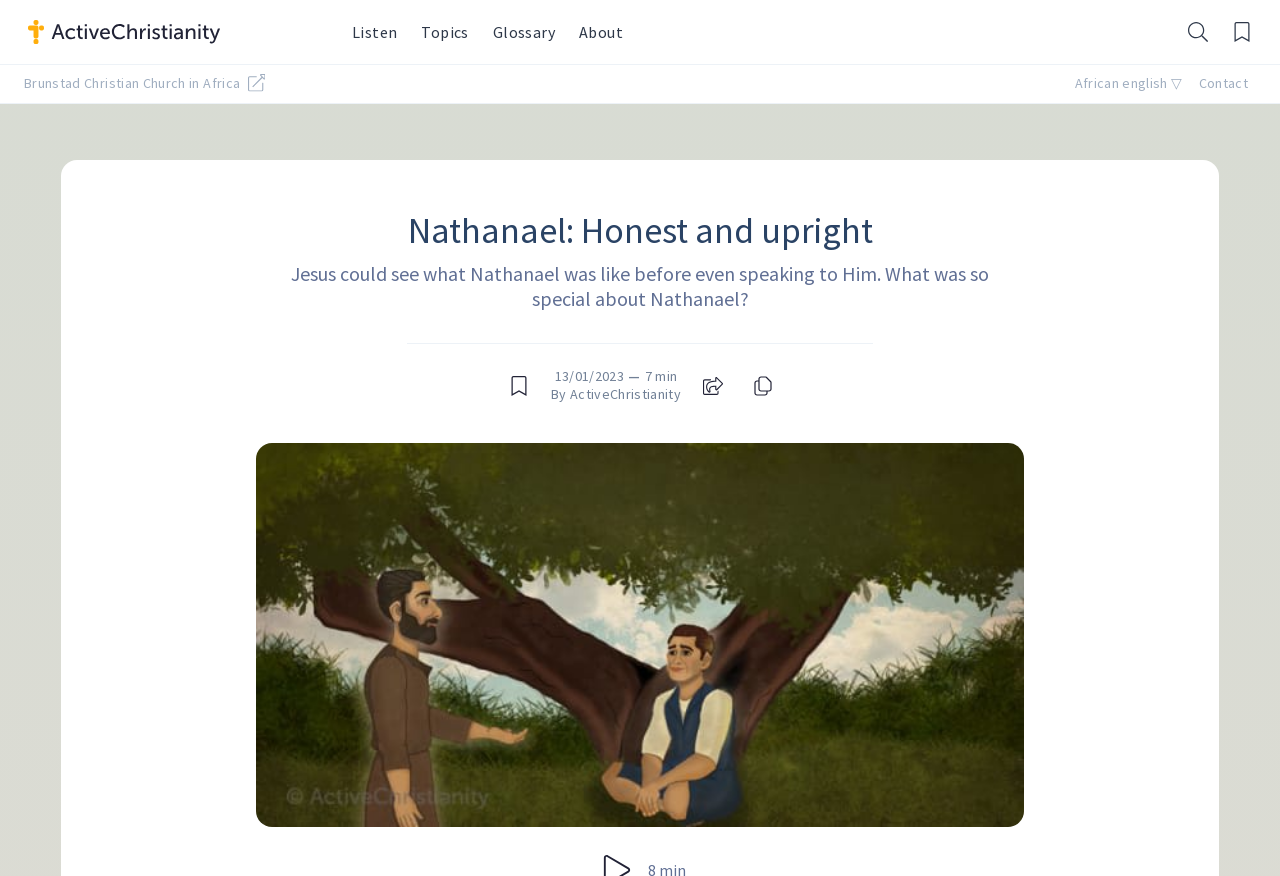Identify the bounding box of the UI element described as follows: "Brunstad Christian Church in Africa". Provide the coordinates as four float numbers in the range of 0 to 1 [left, top, right, bottom].

[0.012, 0.076, 0.213, 0.115]